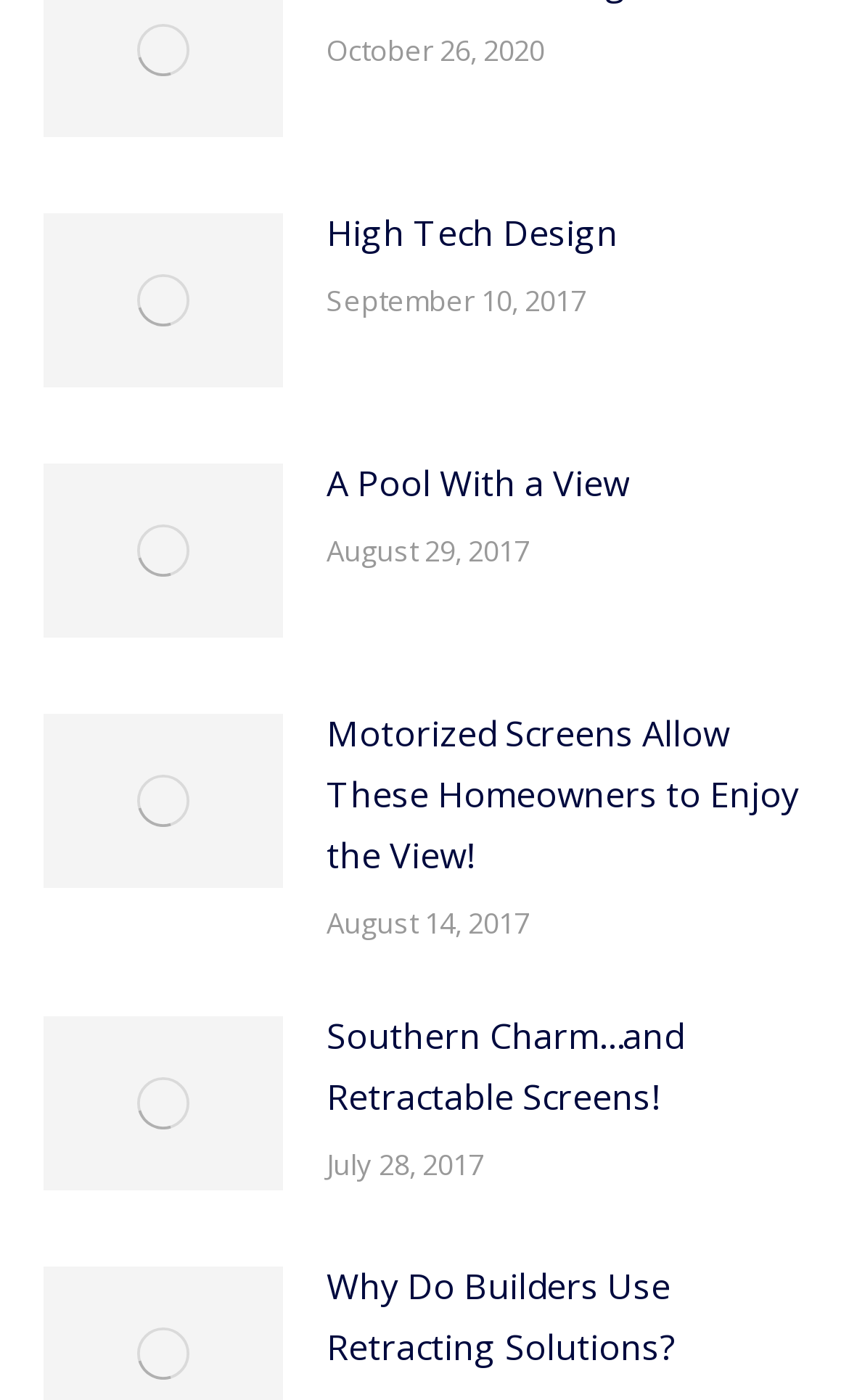Predict the bounding box for the UI component with the following description: "High Tech Design".

[0.385, 0.145, 0.728, 0.188]